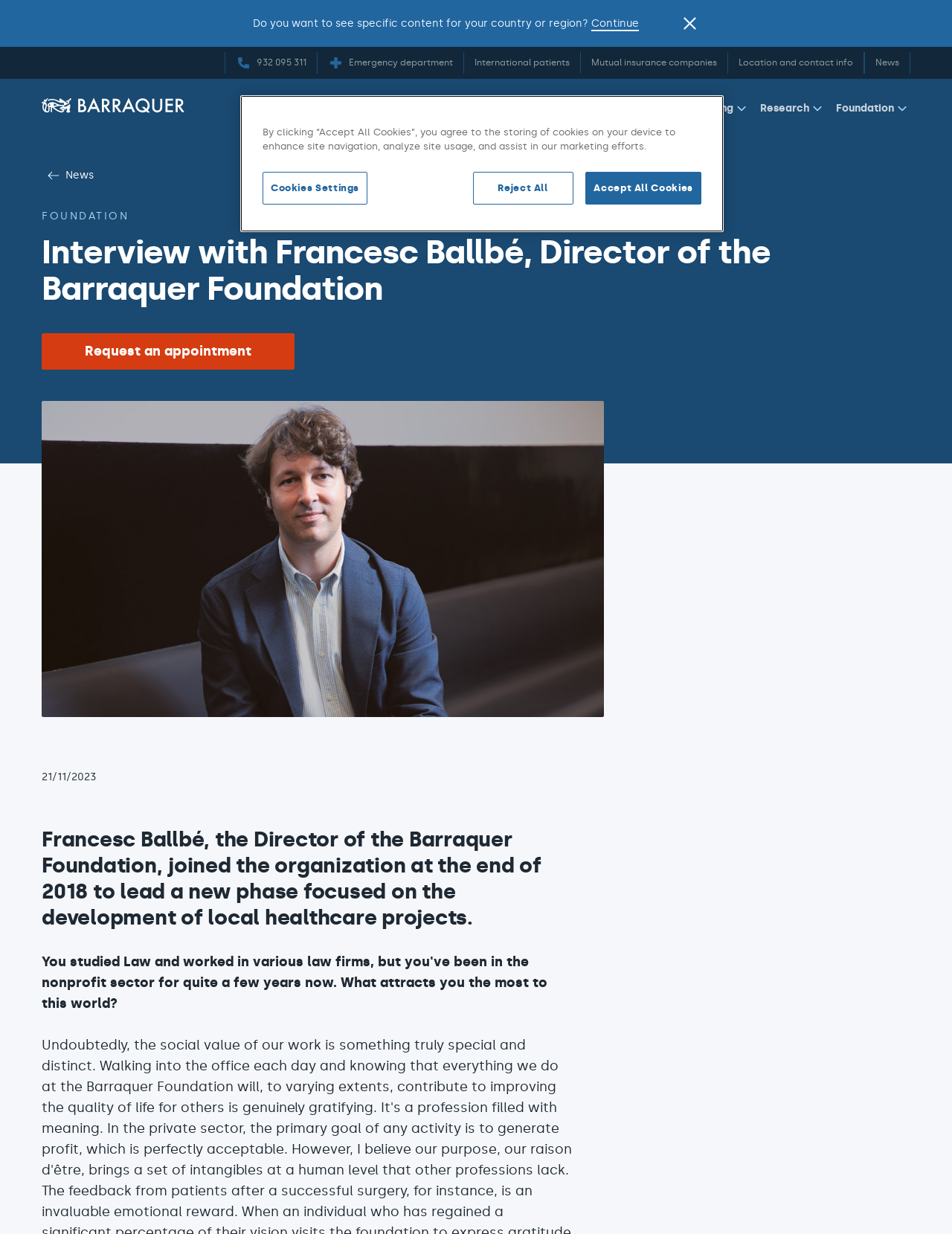Please determine the bounding box coordinates, formatted as (top-left x, top-left y, bottom-right x, bottom-right y), with all values as floating point numbers between 0 and 1. Identify the bounding box of the region described as: Mutual insurance companies

[0.61, 0.042, 0.764, 0.06]